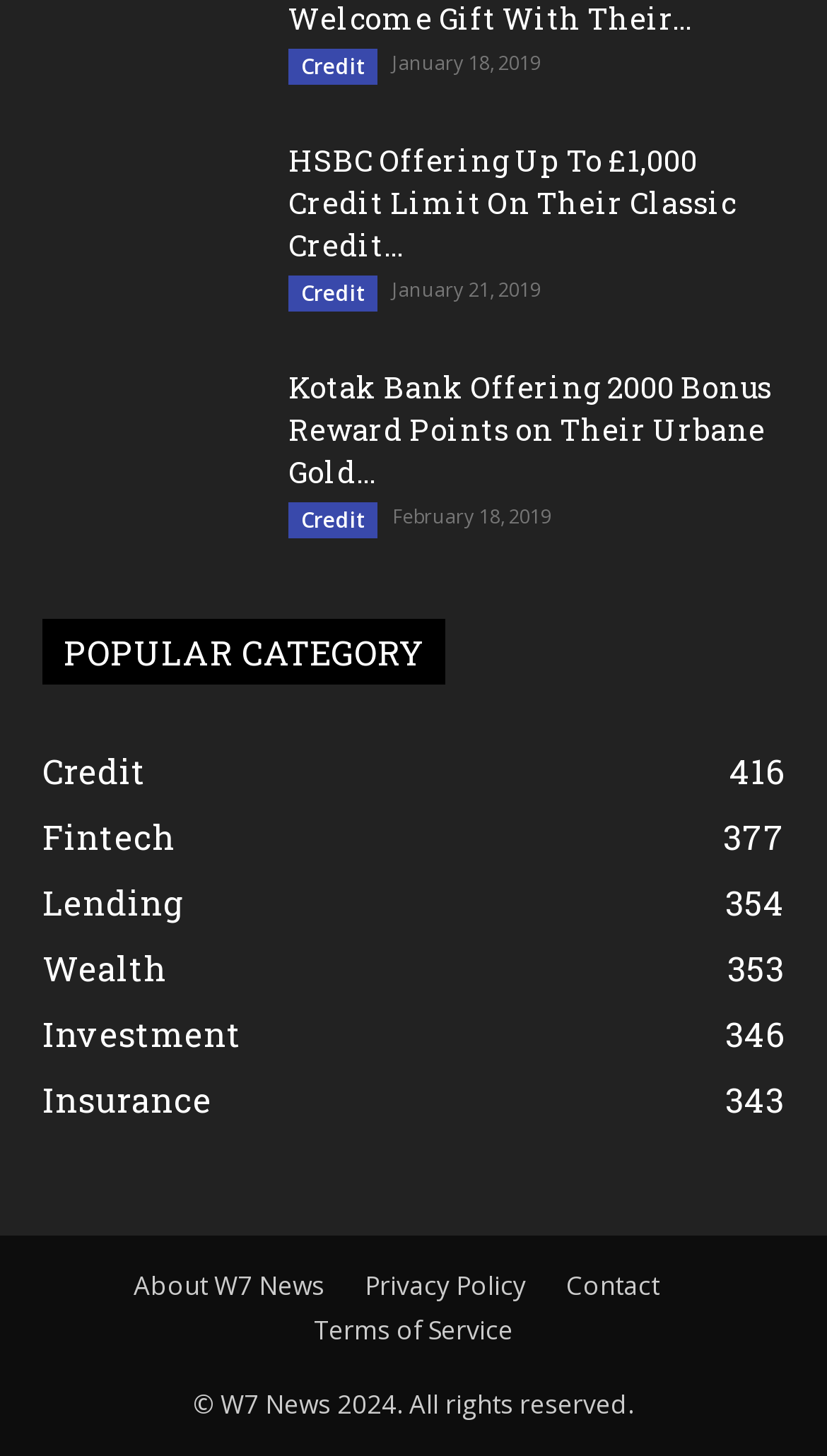Could you find the bounding box coordinates of the clickable area to complete this instruction: "Visit the 'About W7 News' page"?

[0.162, 0.871, 0.392, 0.897]